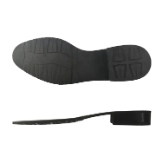Answer the question below in one word or phrase:
What is the purpose of the textured bottom?

Durability and traction